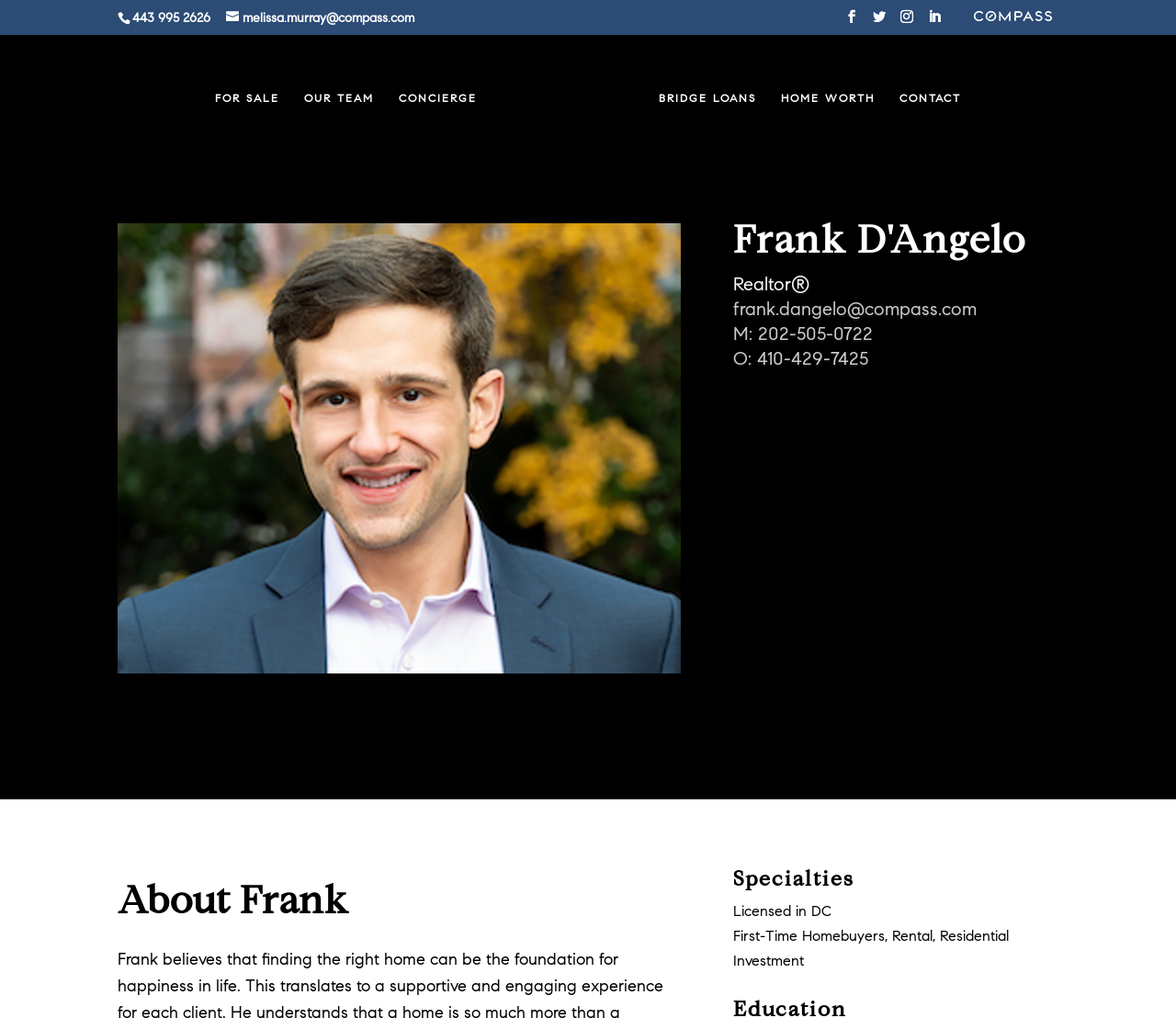Please specify the bounding box coordinates of the area that should be clicked to accomplish the following instruction: "Click the LinkedIn link". The coordinates should consist of four float numbers between 0 and 1, i.e., [left, top, right, bottom].

[0.789, 0.009, 0.8, 0.034]